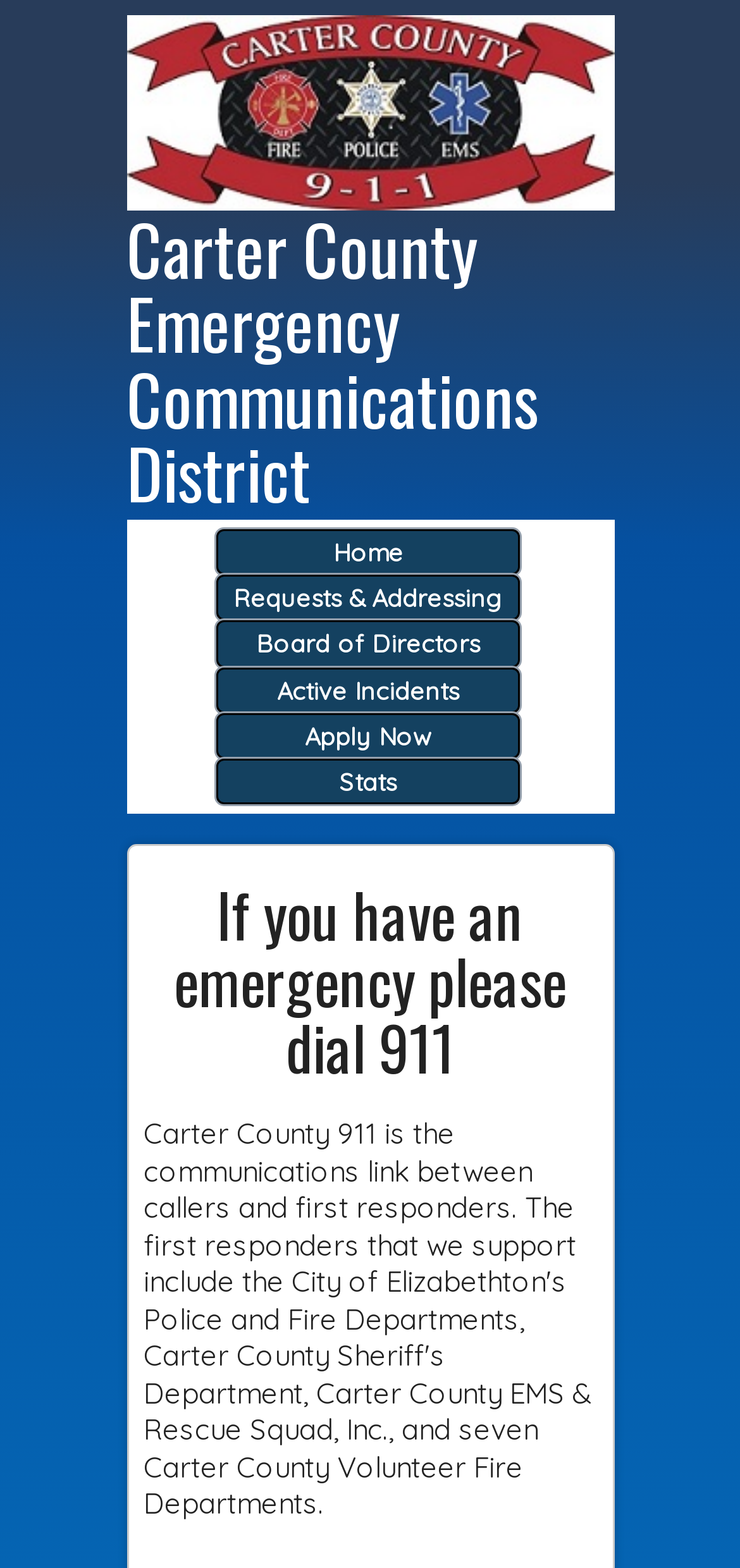Based on the provided description, "Terms and Conditions", find the bounding box of the corresponding UI element in the screenshot.

None